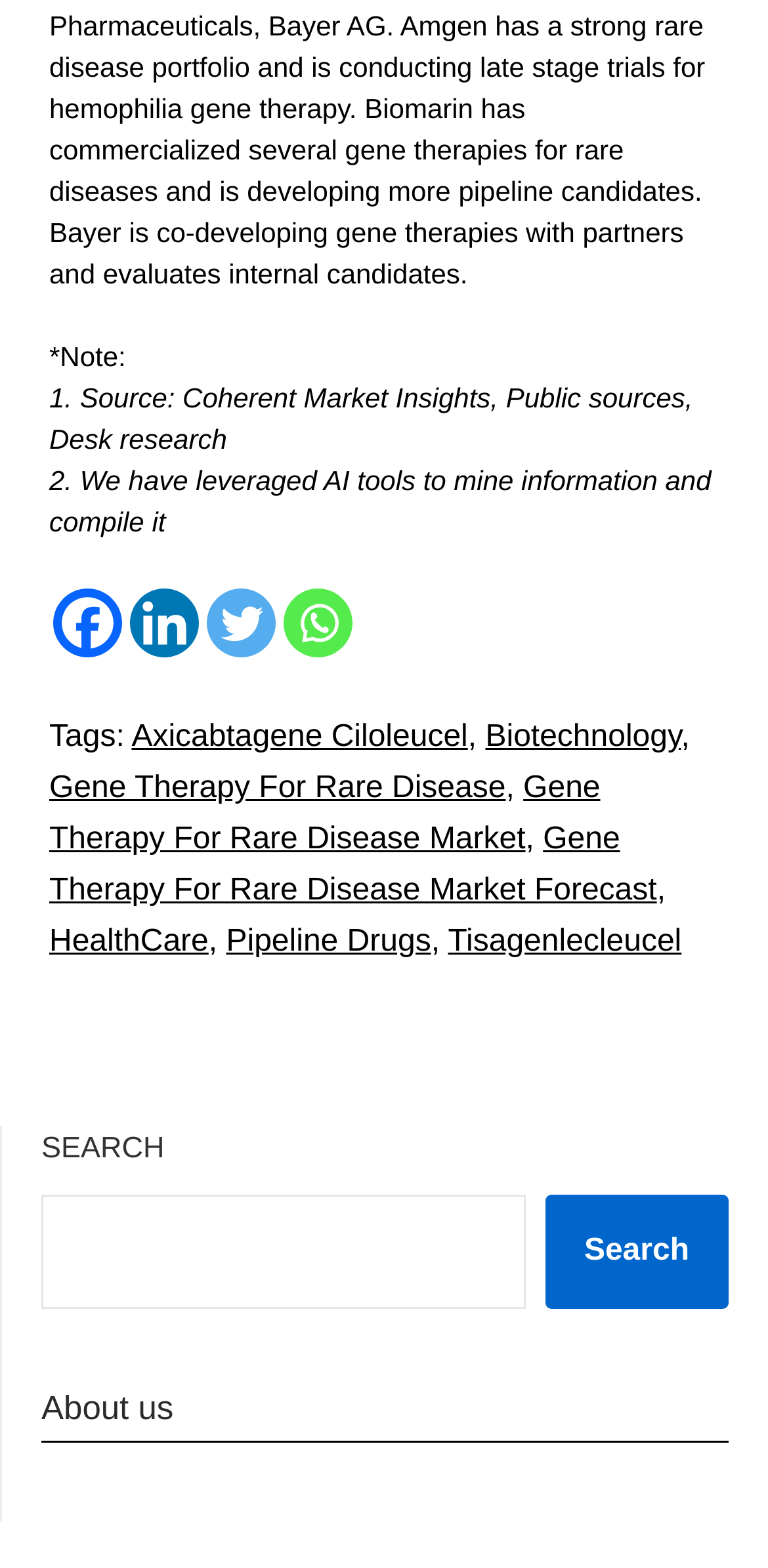Pinpoint the bounding box coordinates of the clickable element needed to complete the instruction: "Follow on Facebook". The coordinates should be provided as four float numbers between 0 and 1: [left, top, right, bottom].

None